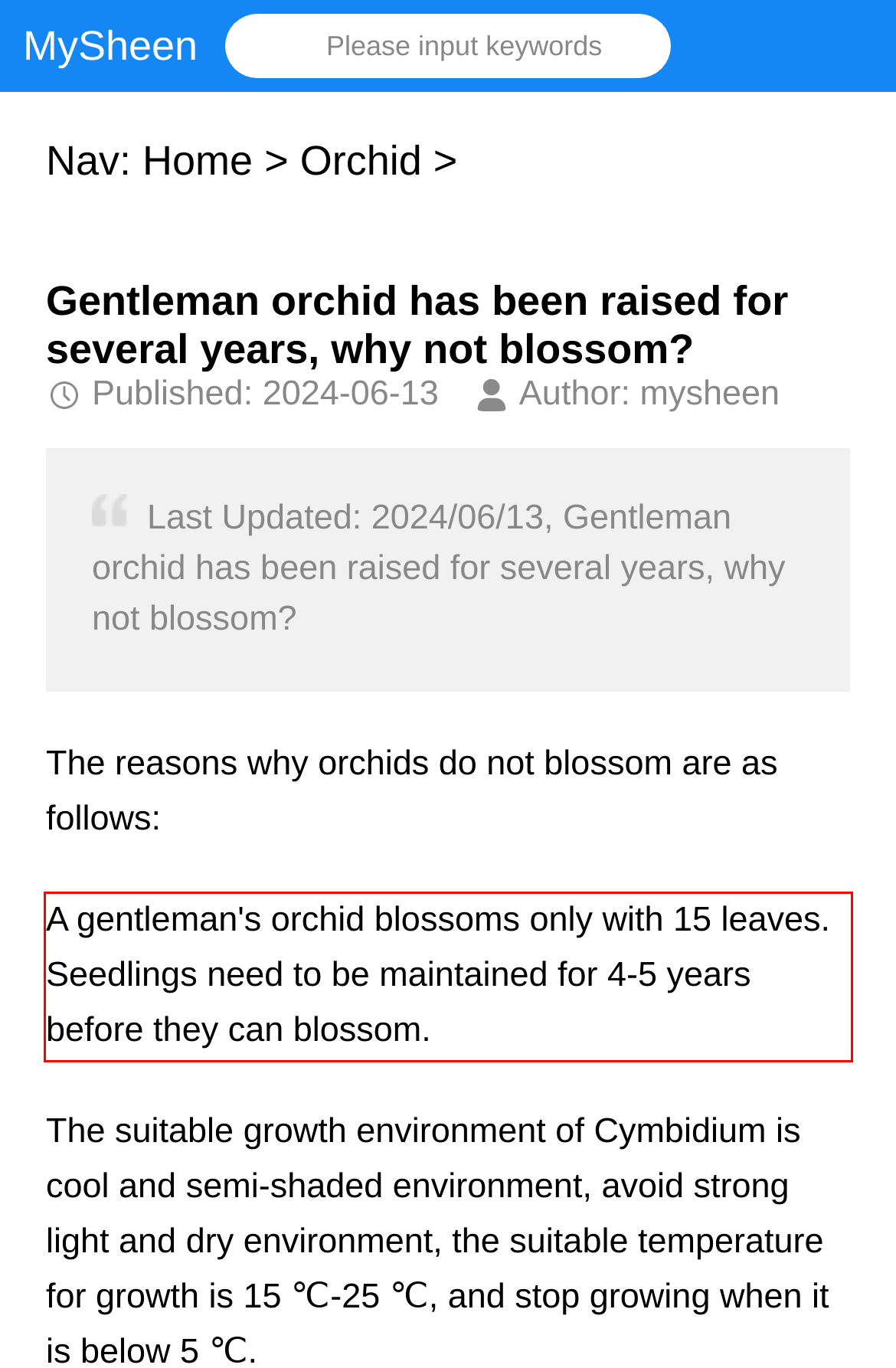Analyze the screenshot of the webpage that features a red bounding box and recognize the text content enclosed within this red bounding box.

A gentleman's orchid blossoms only with 15 leaves. Seedlings need to be maintained for 4-5 years before they can blossom.